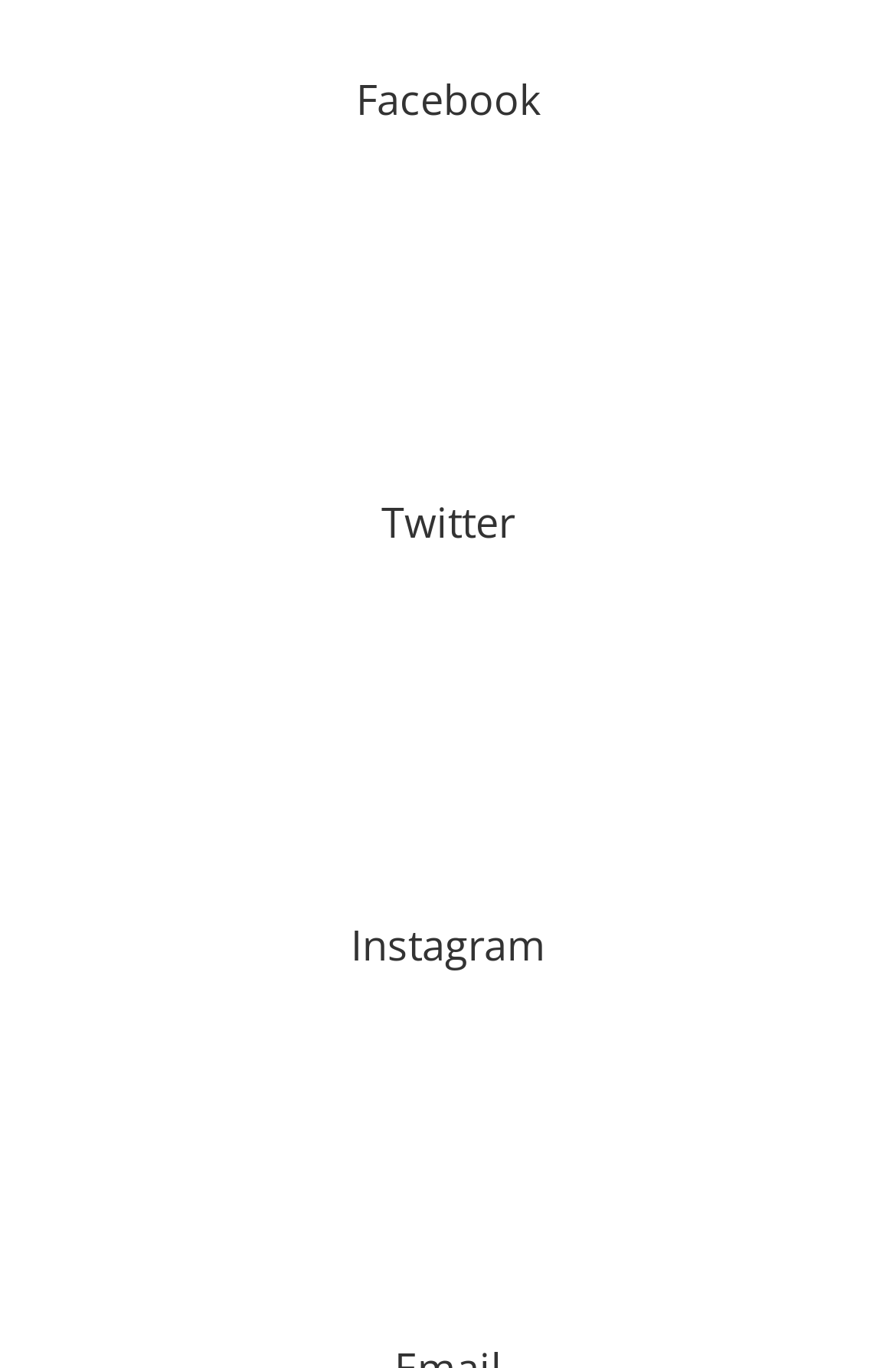What is the first social media platform listed? Examine the screenshot and reply using just one word or a brief phrase.

Facebook